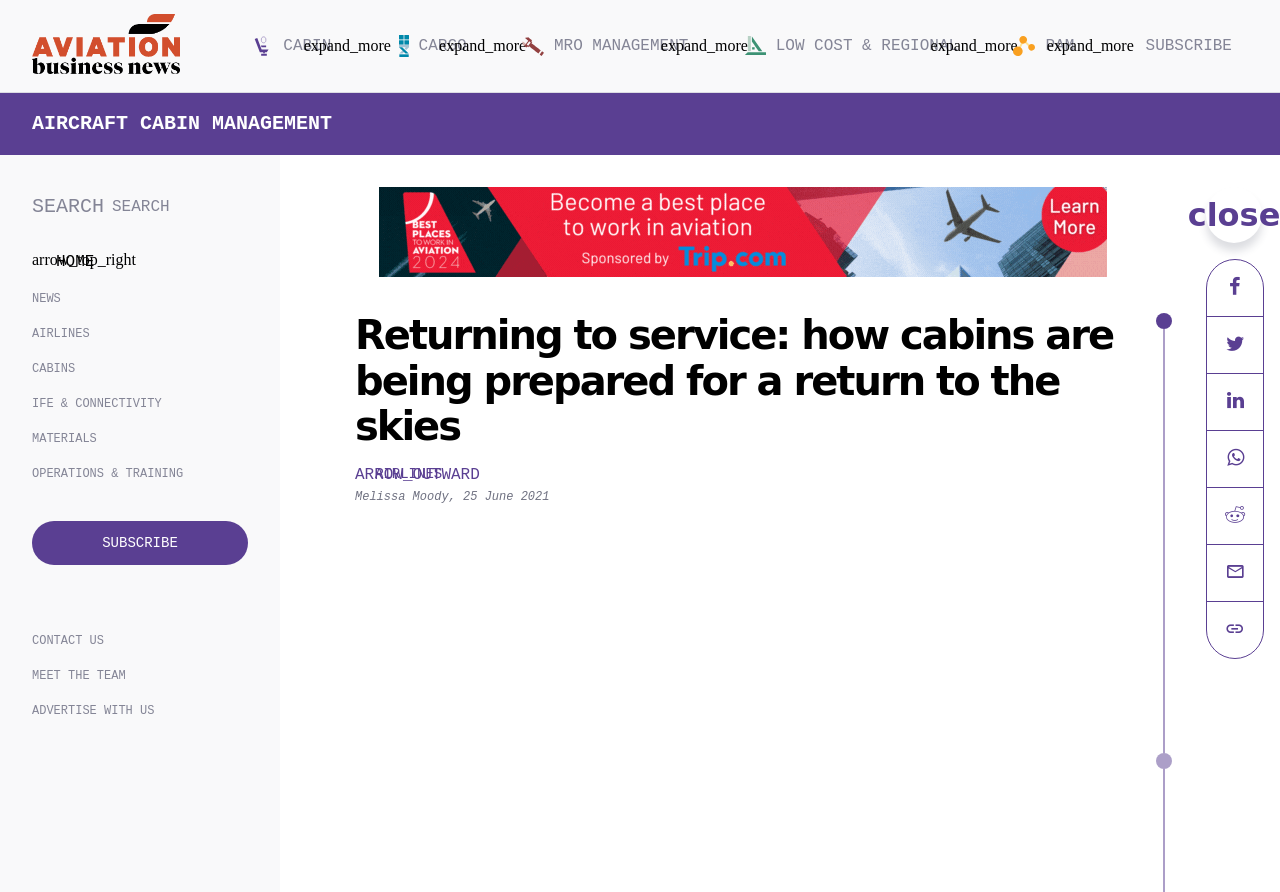Can you find and provide the title of the webpage?

Returning to service: how cabins are being prepared for a return to the skies